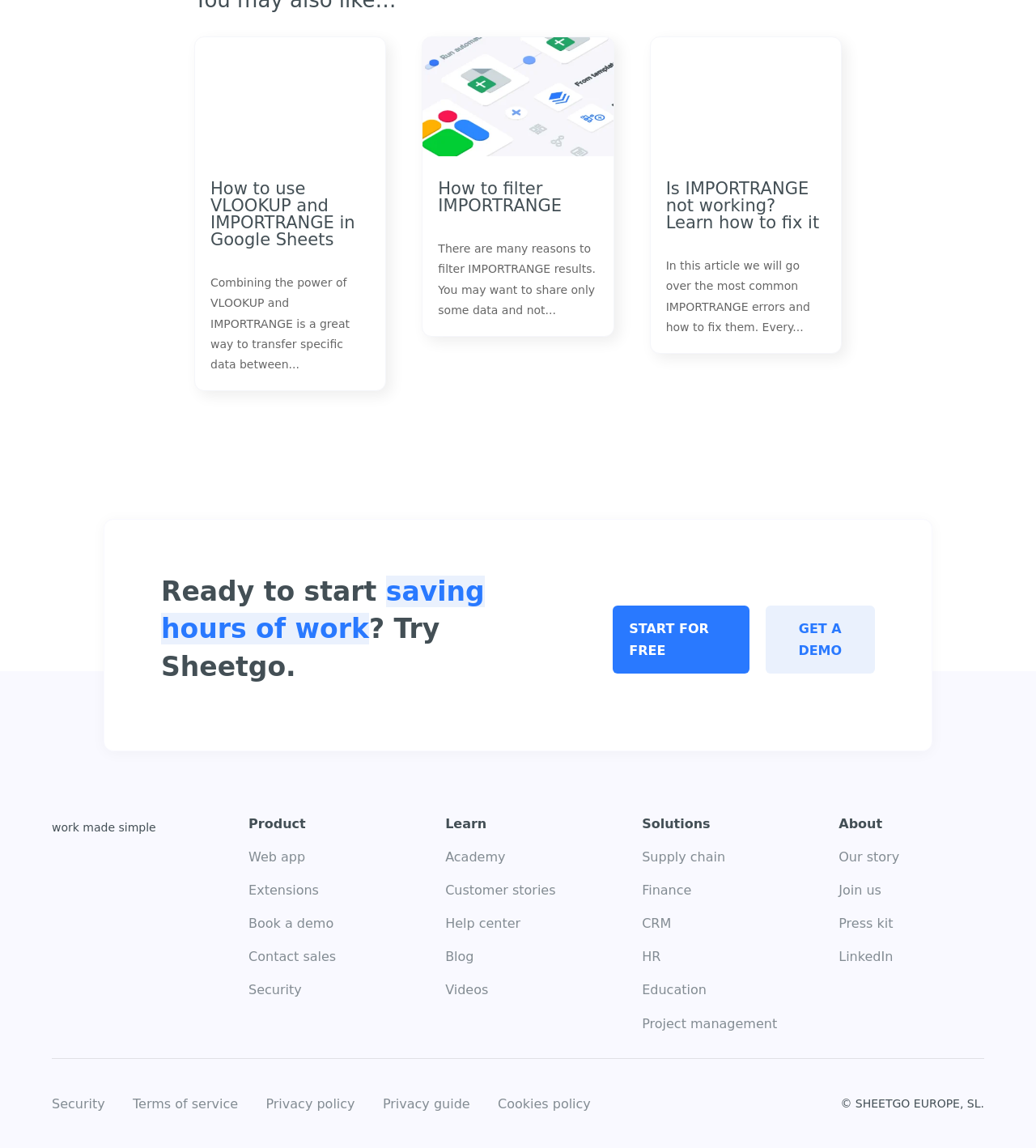What is the text of the call-to-action button?
Respond to the question with a single word or phrase according to the image.

START FOR FREE